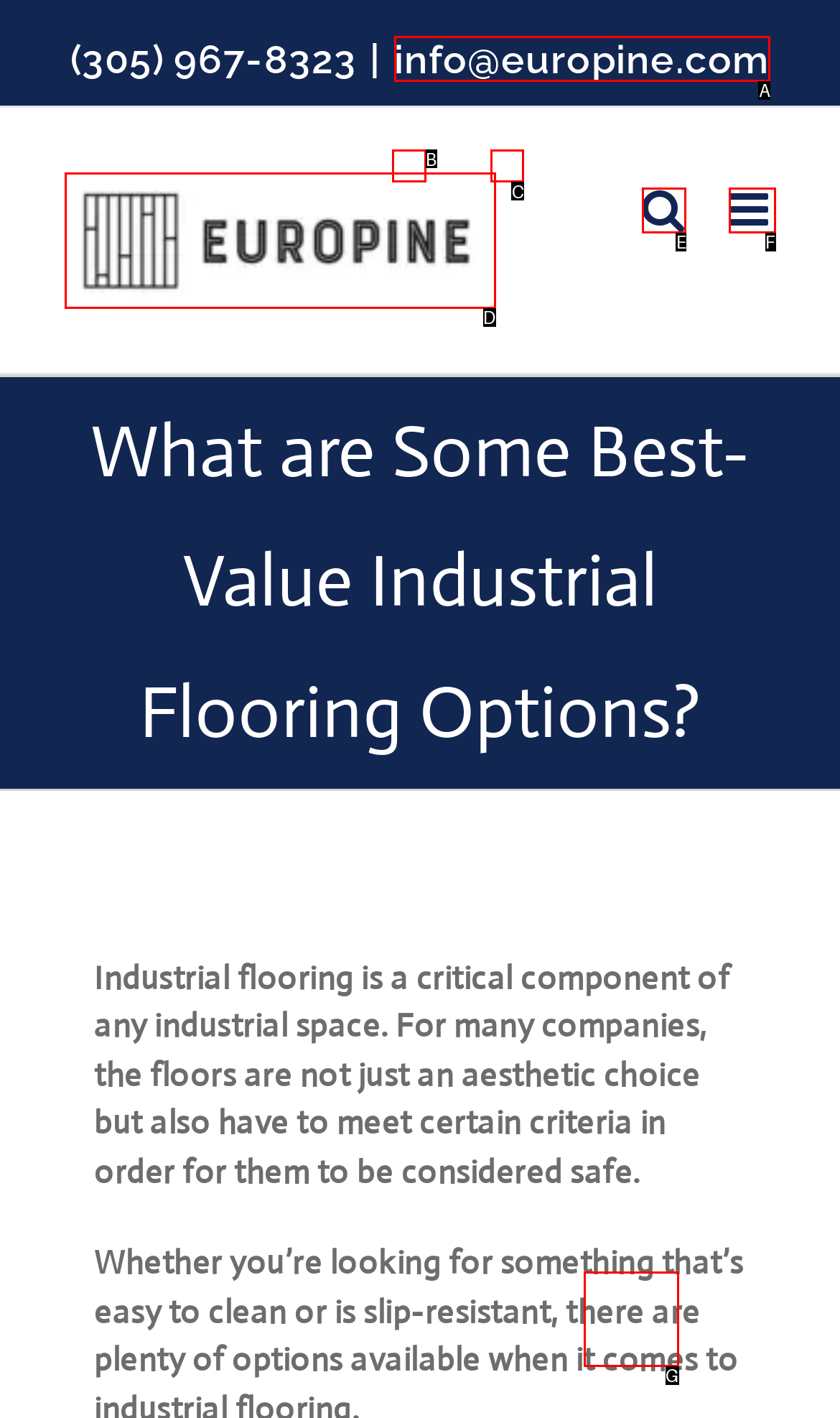From the provided choices, determine which option matches the description: Go to Top. Respond with the letter of the correct choice directly.

G